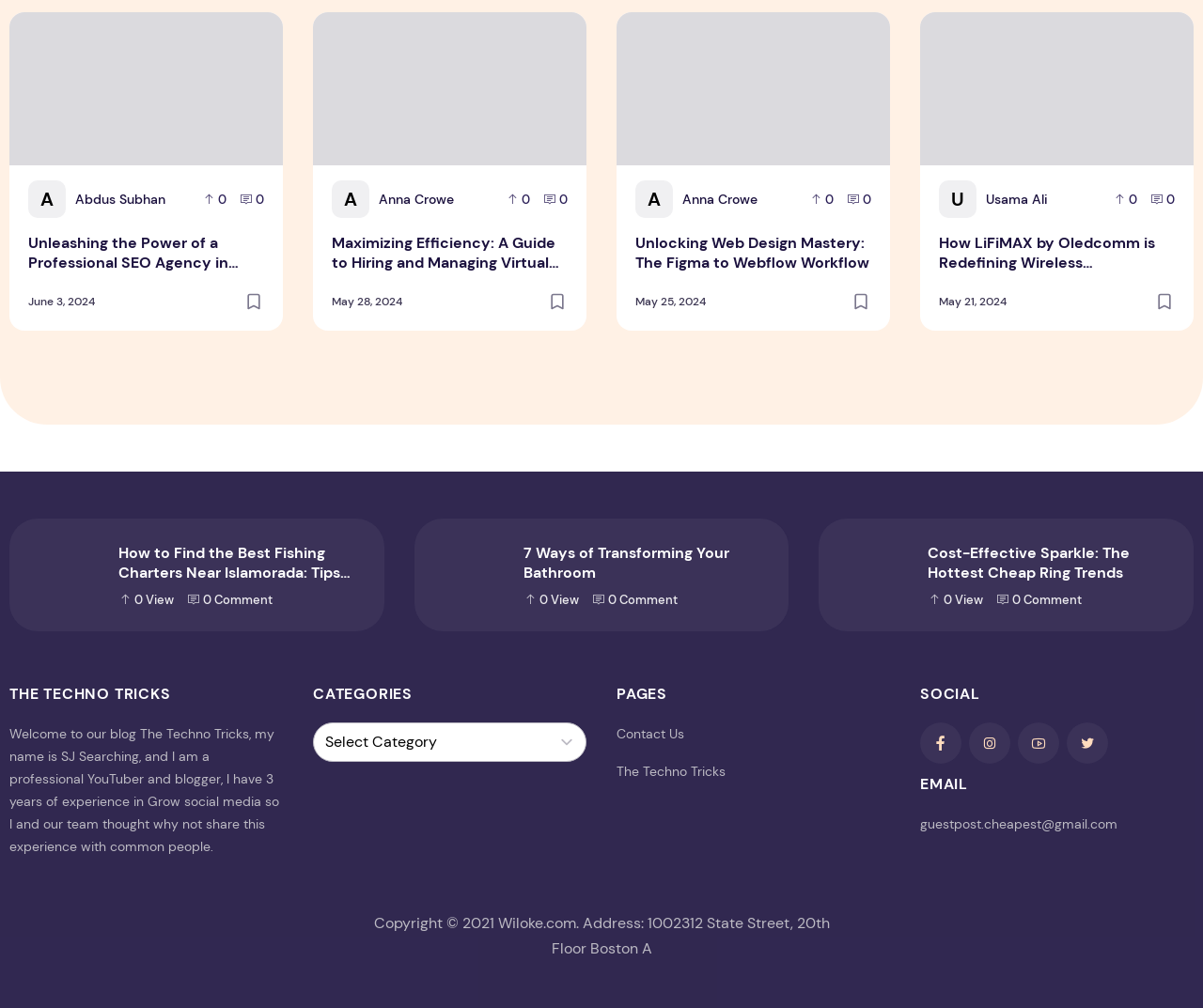Use a single word or phrase to answer the question:
How many years of experience does the blogger have?

3 years